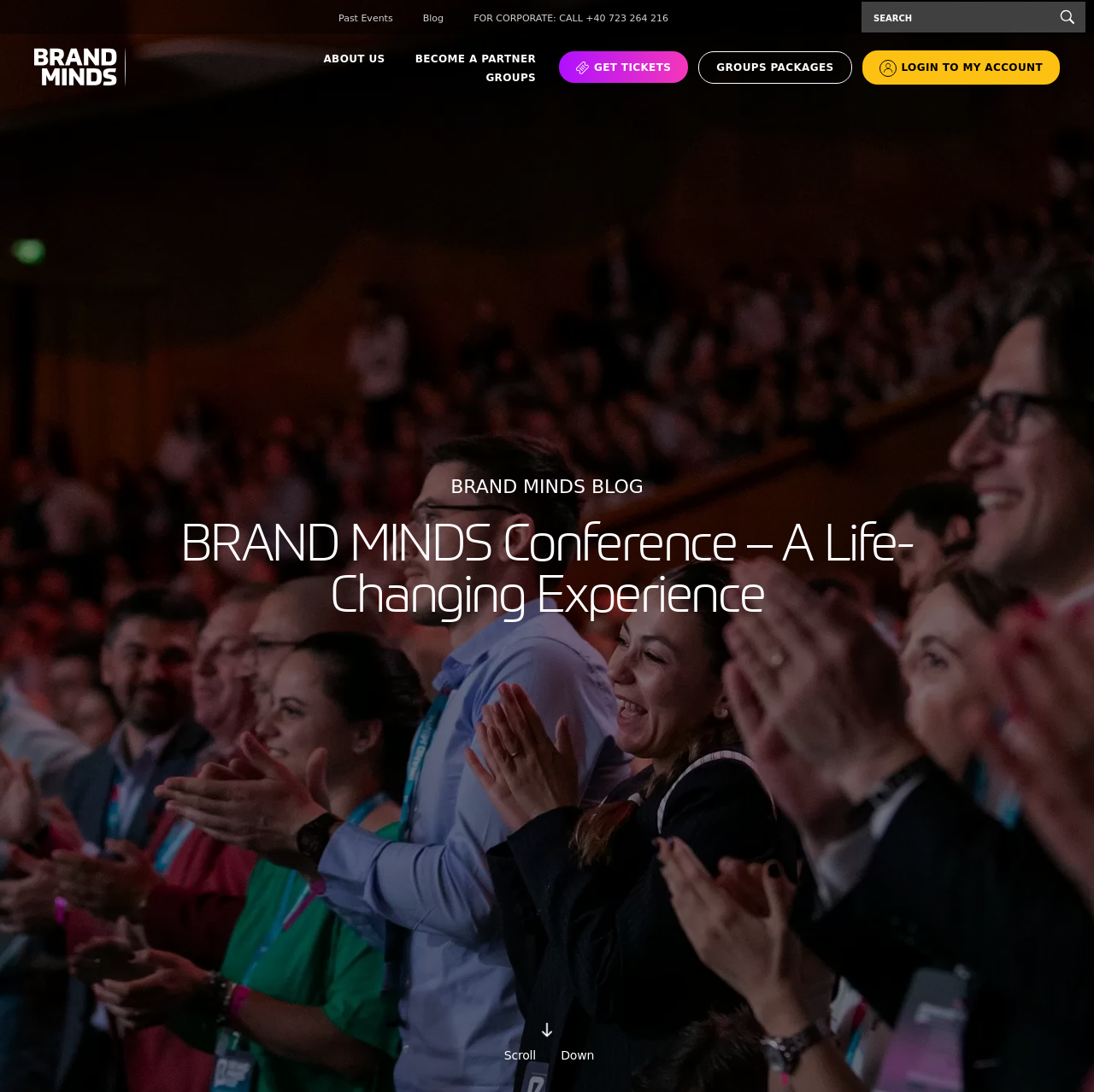How many search boxes are there on the webpage?
Based on the image, give a concise answer in the form of a single word or short phrase.

1